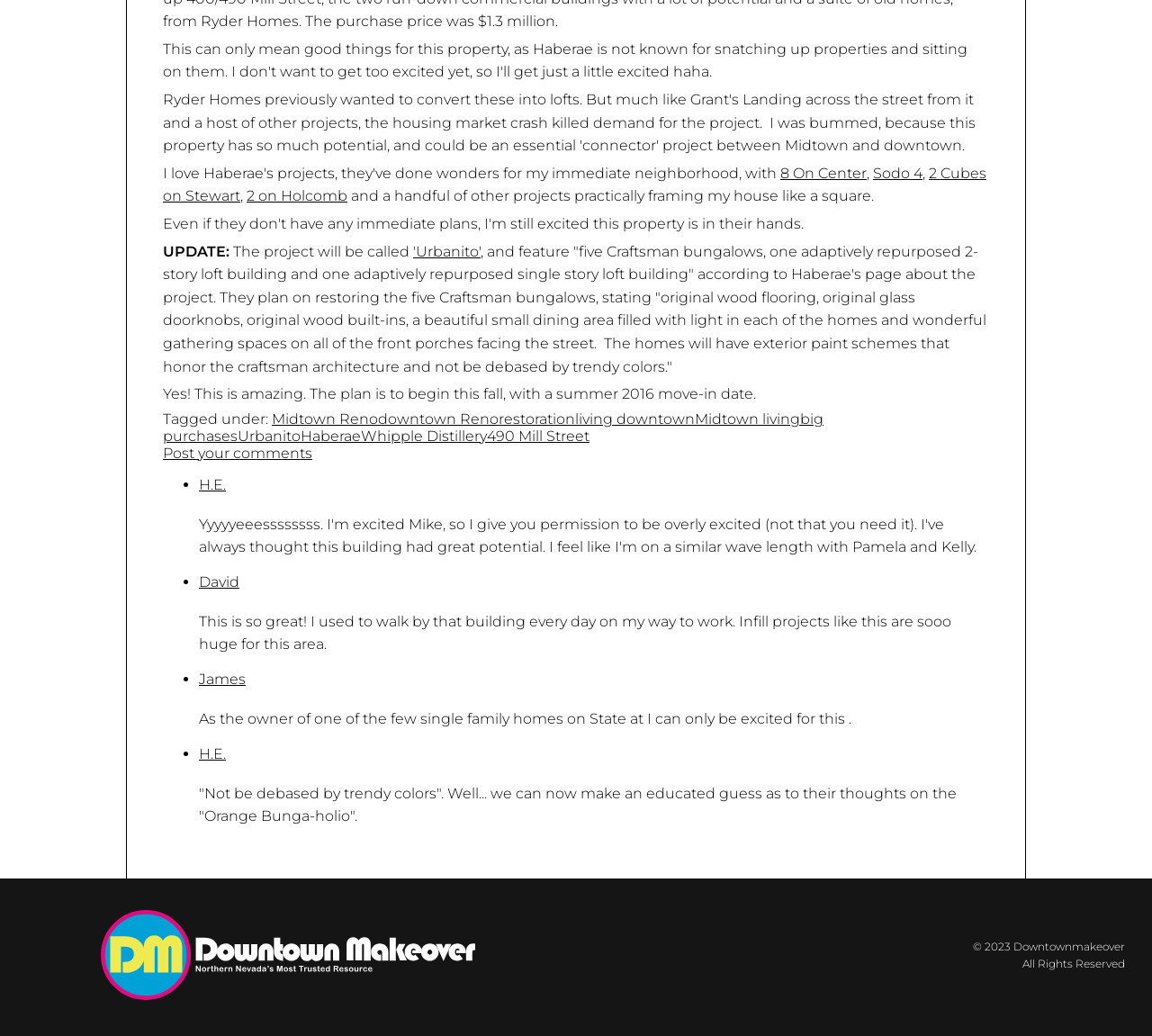Using the given element description, provide the bounding box coordinates (top-left x, top-left y, bottom-right x, bottom-right y) for the corresponding UI element in the screenshot: 2 Cubes on Stewart

[0.141, 0.159, 0.856, 0.198]